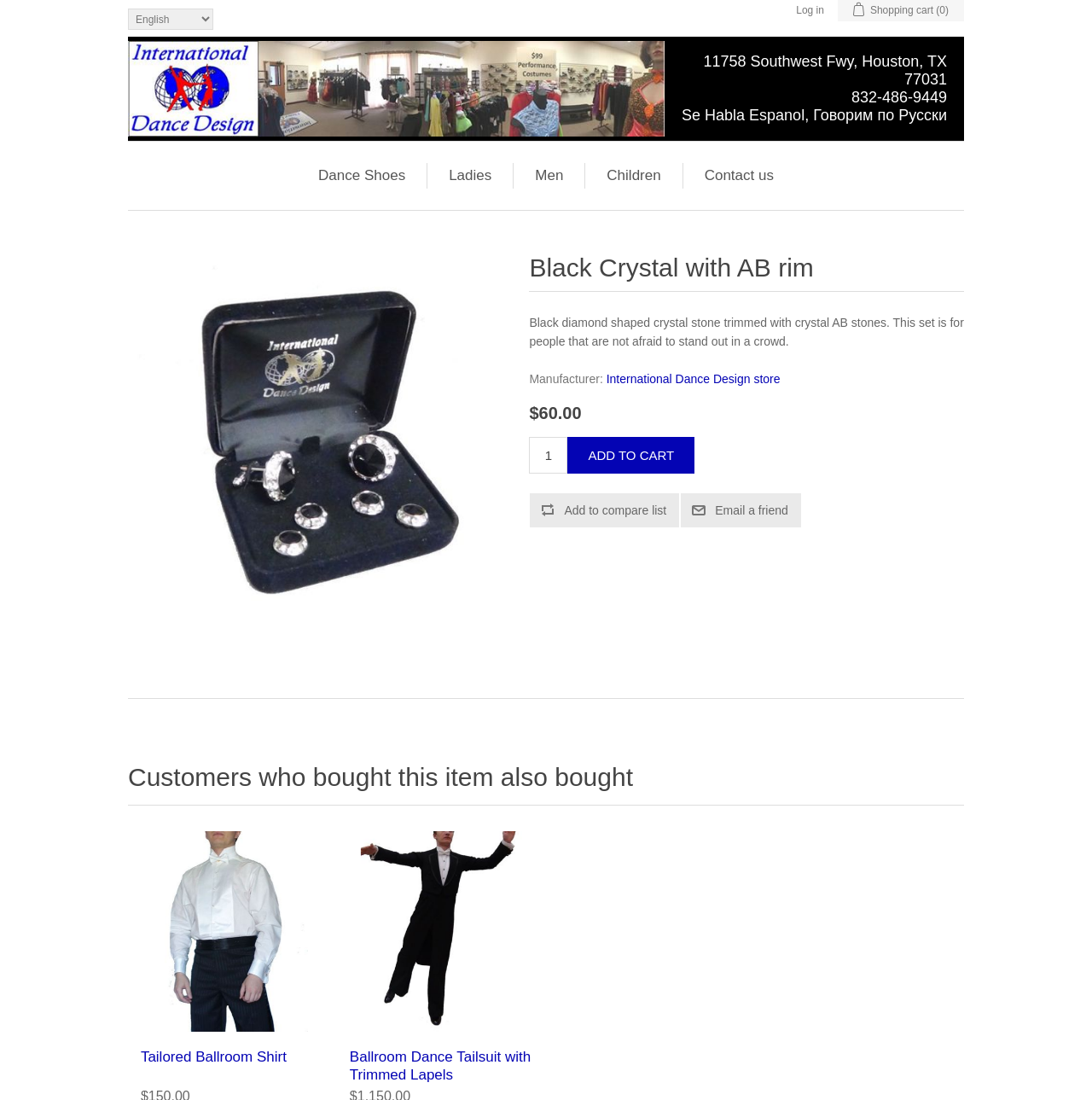Locate the coordinates of the bounding box for the clickable region that fulfills this instruction: "View shopping cart".

[0.781, 0.0, 0.869, 0.019]